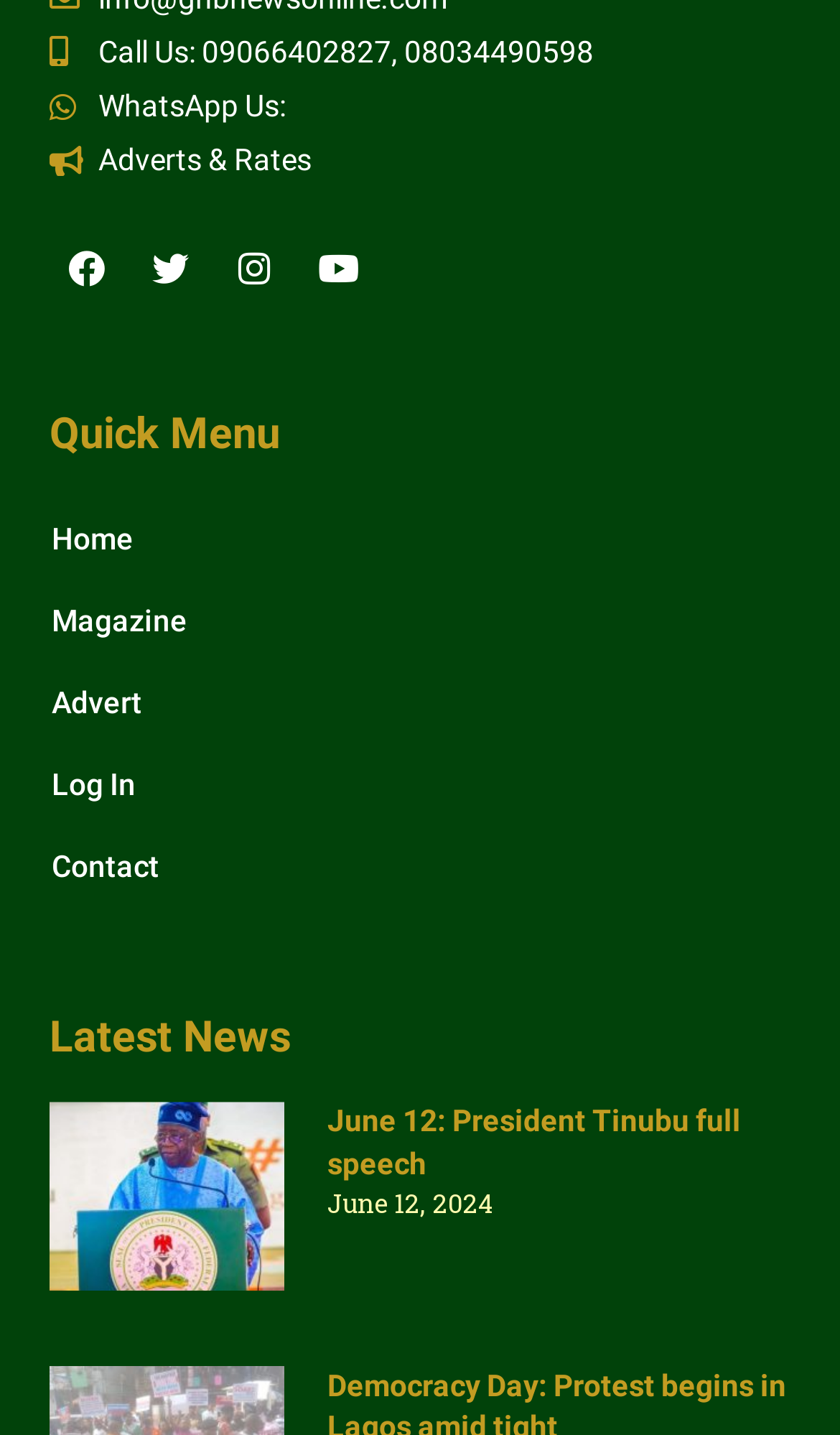Highlight the bounding box of the UI element that corresponds to this description: "Magazine".

[0.059, 0.404, 0.974, 0.461]